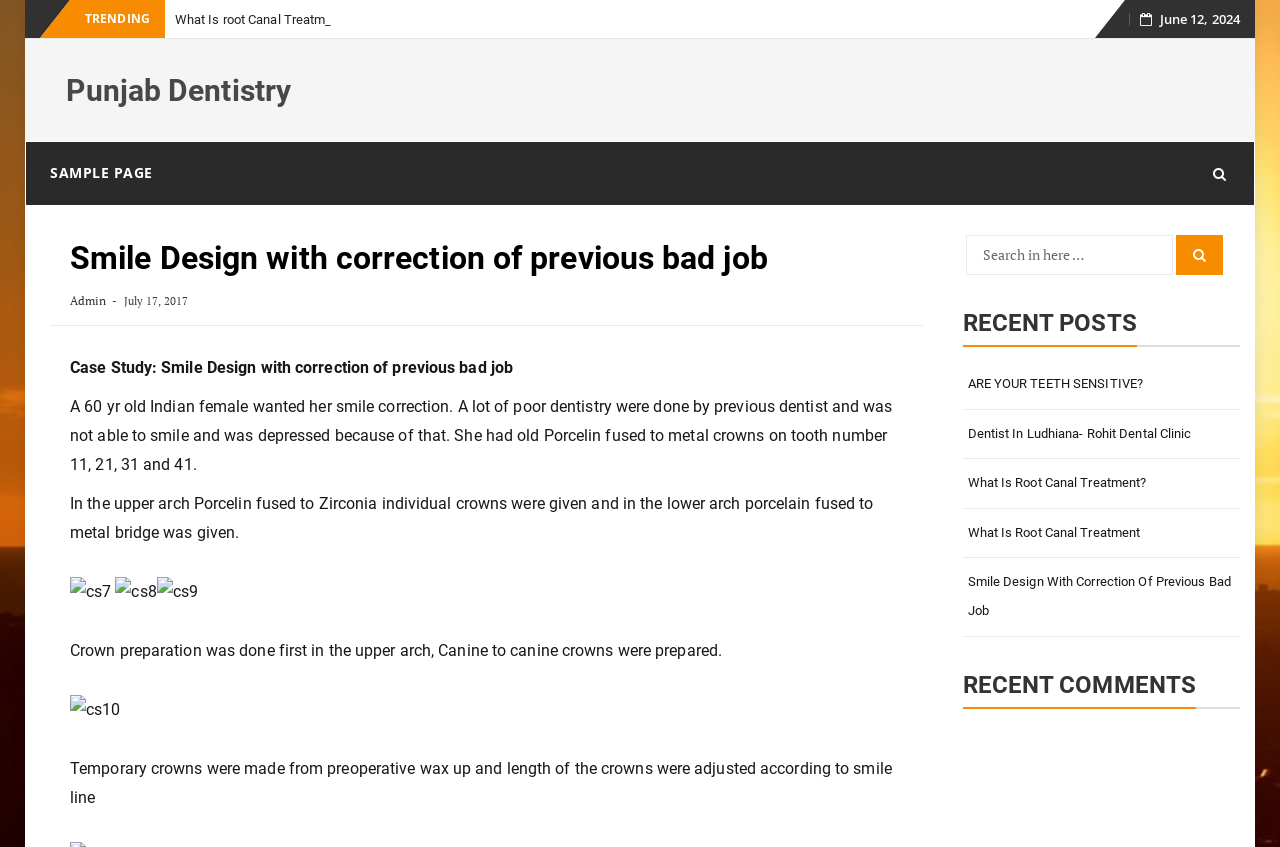Explain the webpage in detail.

The webpage is about Punjab Dentistry, specifically a case study on smile design with correction of previous bad job. At the top, there is a trending section with the text "TRENDING" and a link to skip to the content. Below that, there is a date "June 12, 2024" and a layout table with the title "Punjab Dentistry" in a heading element.

On the left side, there is a navigation menu with links to "SAMPLE PAGE" and a button with an icon. Below that, there is a section with a heading "Smile Design with correction of previous bad job" and a link to "Admin". The main content of the page is a case study, which includes a brief description of the patient's problem and the treatment provided. The text is divided into several paragraphs, with images of the patient's teeth before and after the treatment.

On the right side, there is a complementary section with a search bar and a heading "RECENT POSTS". Below that, there are several links to recent posts, including "ARE YOUR TEETH SENSITIVE?", "Dentist In Ludhiana- Rohit Dental Clinic", and "What Is Root Canal Treatment?". Further down, there is a heading "RECENT COMMENTS".

Overall, the webpage is focused on presenting a case study on smile design and correction, with supporting images and a navigation menu on the left side, and a search bar and recent posts on the right side.